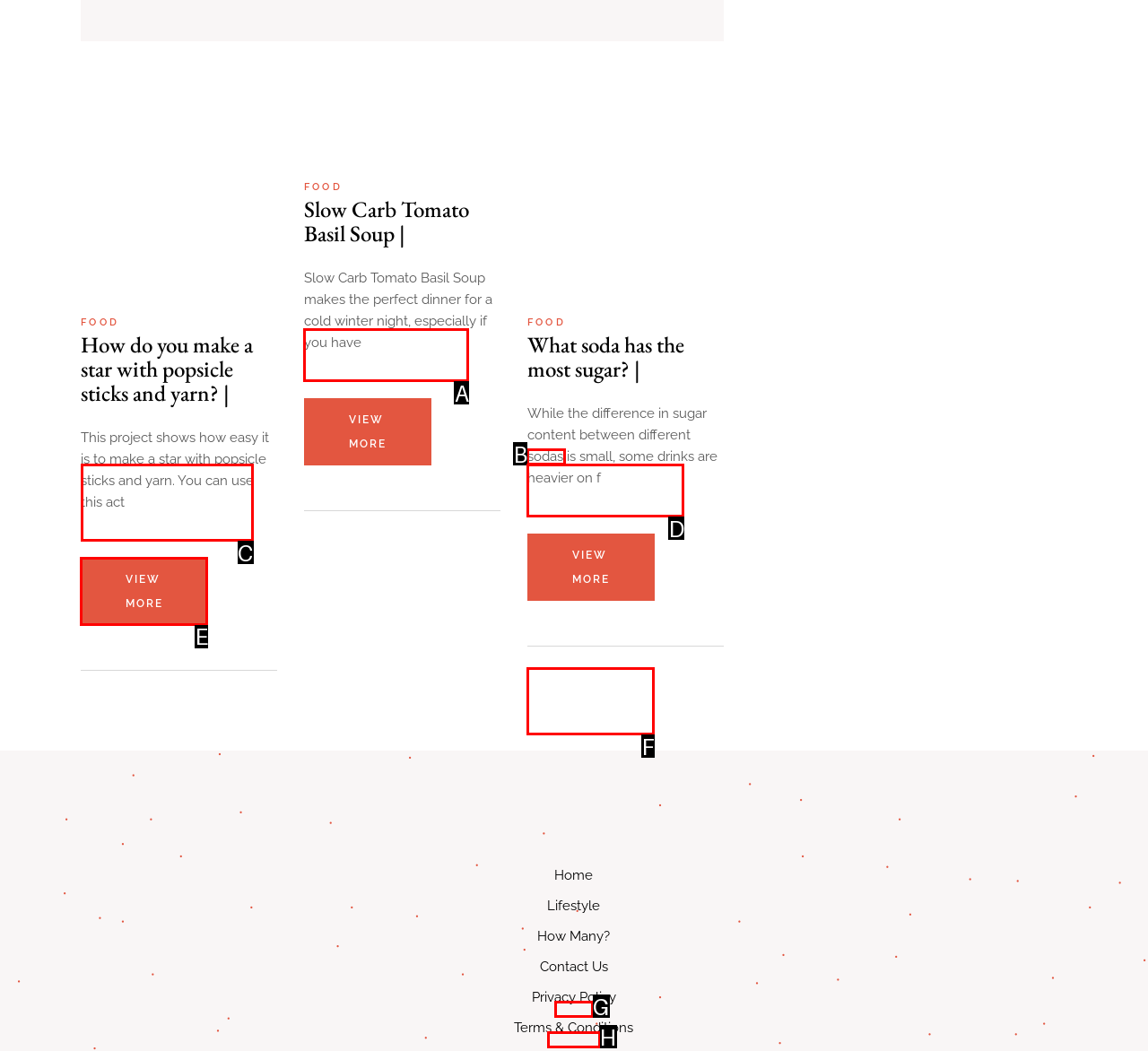Determine the HTML element to be clicked to complete the task: Click on the link to view more about making a star with popsicle sticks and yarn. Answer by giving the letter of the selected option.

E